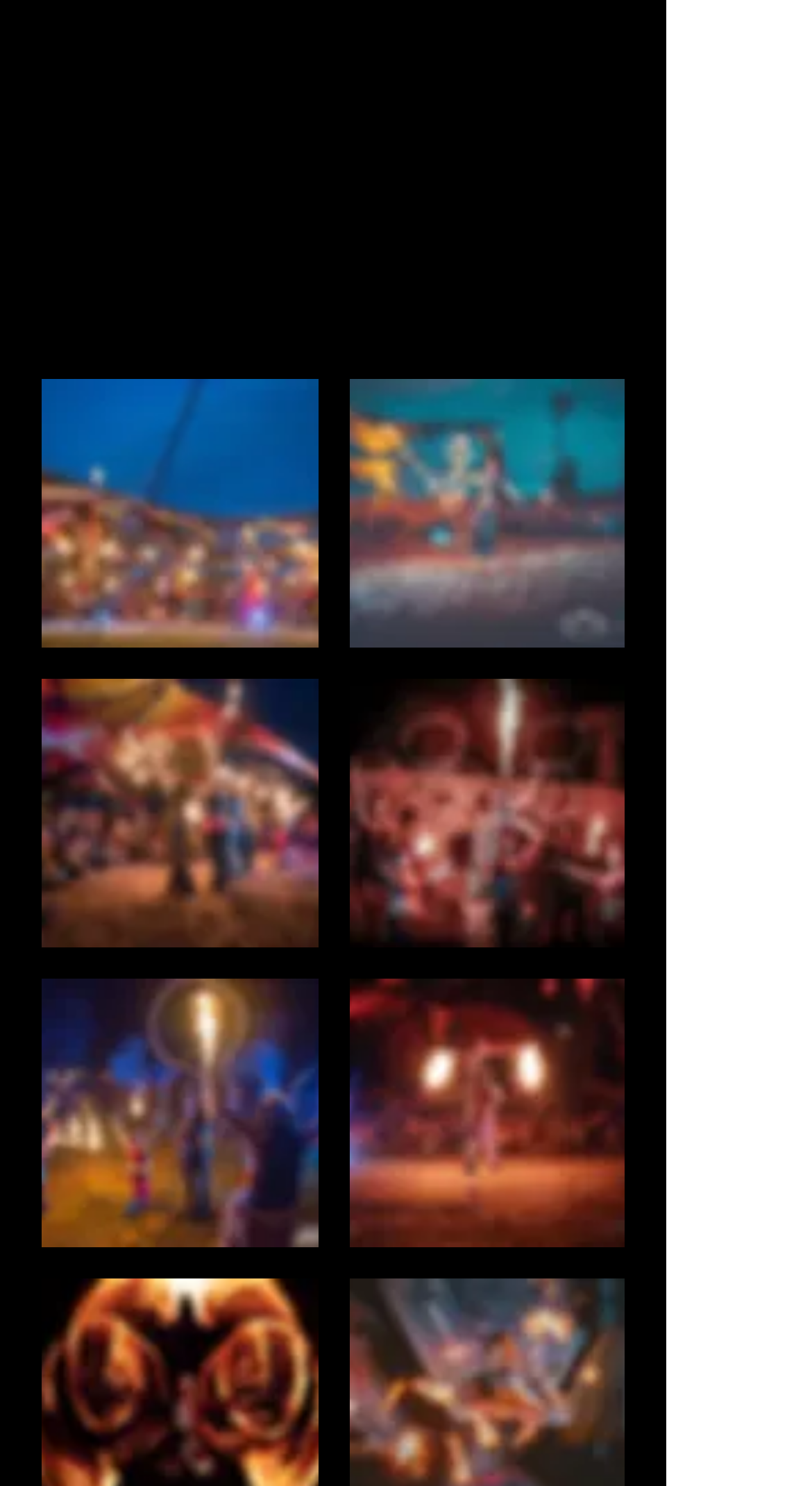Provide a brief response using a word or short phrase to this question:
Are there any images on the webpage?

Yes